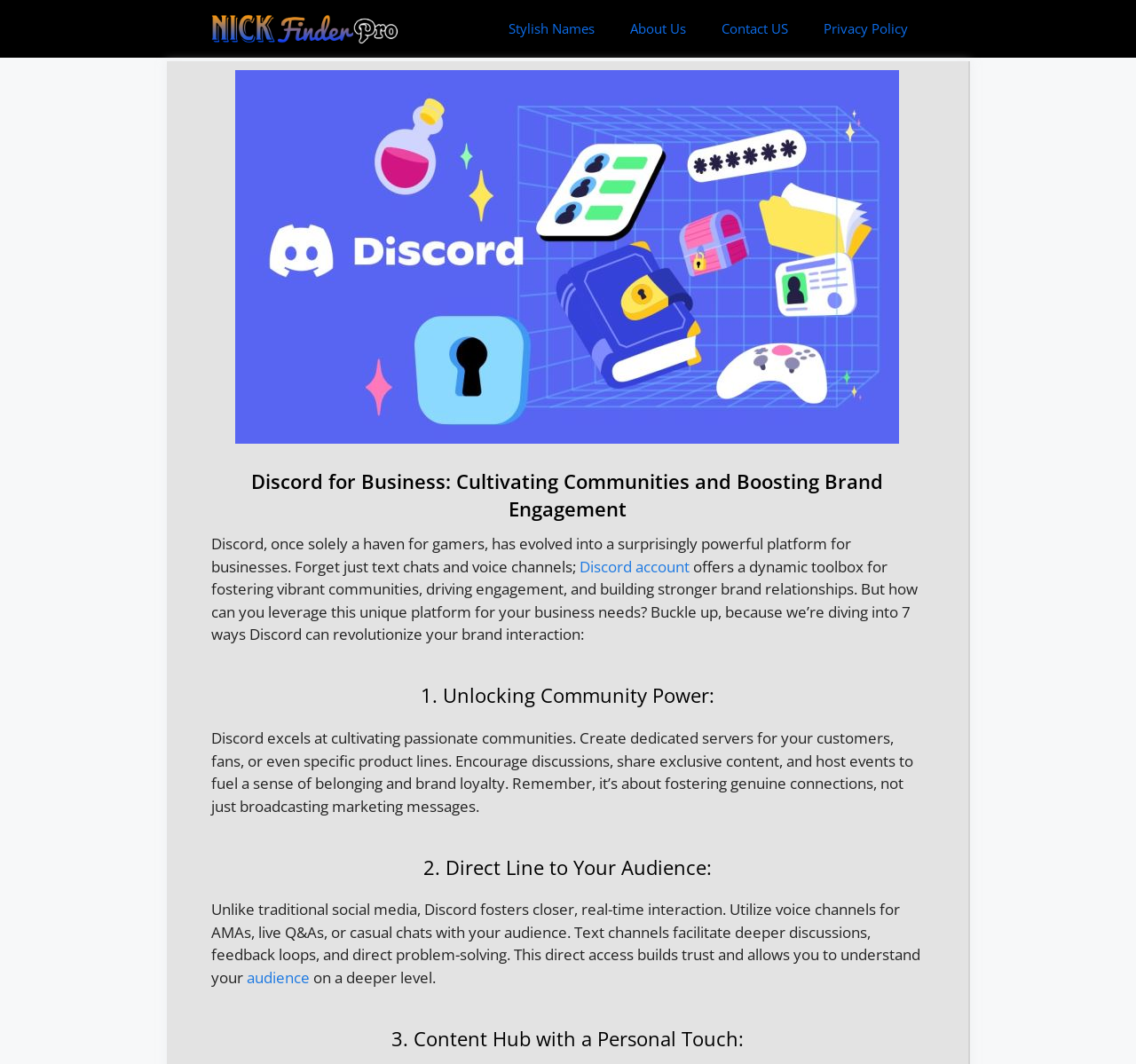What is the purpose of creating dedicated servers on Discord?
Based on the screenshot, respond with a single word or phrase.

Foster community power